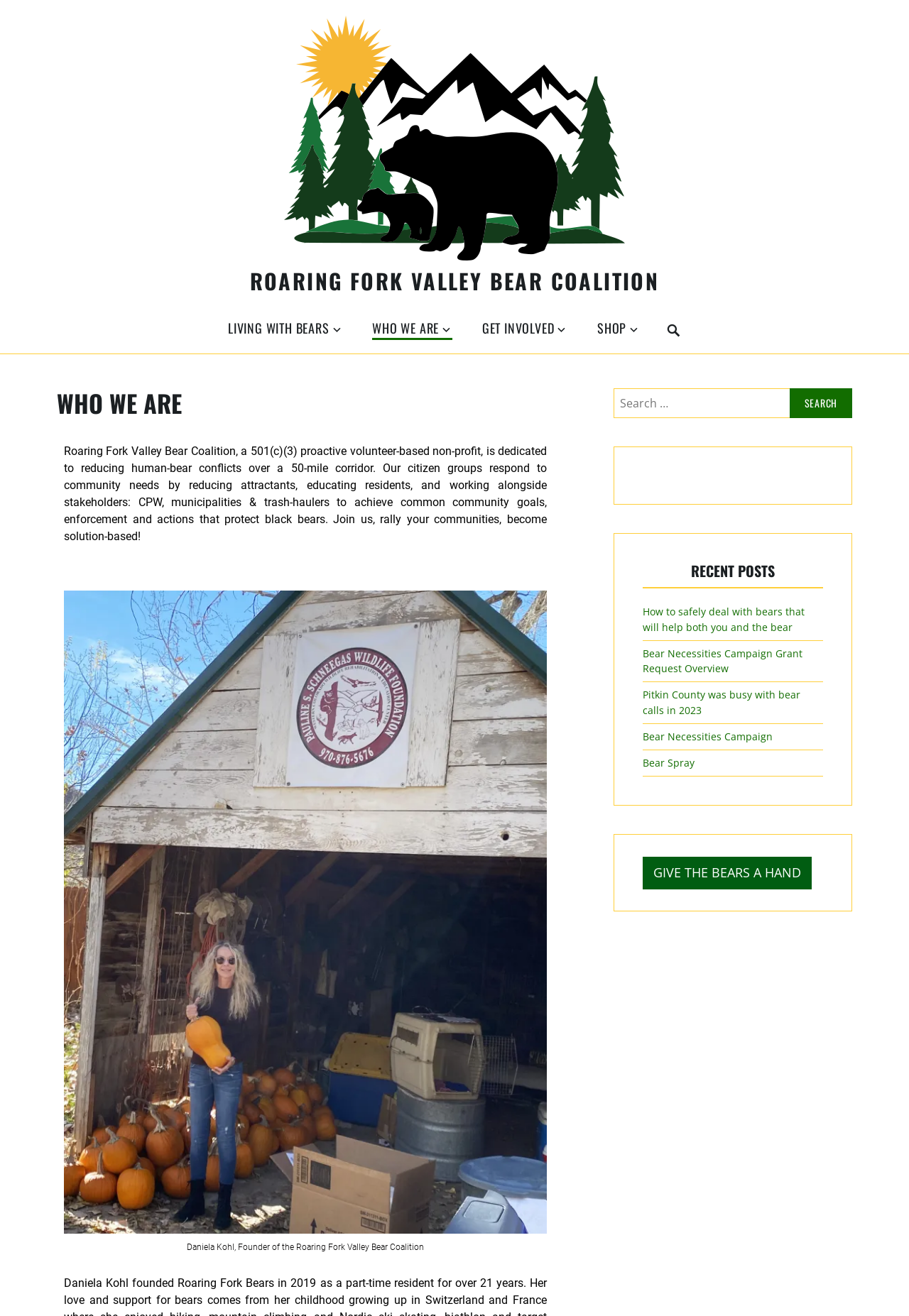Given the element description: "Give the bears a hand", predict the bounding box coordinates of this UI element. The coordinates must be four float numbers between 0 and 1, given as [left, top, right, bottom].

[0.707, 0.651, 0.893, 0.676]